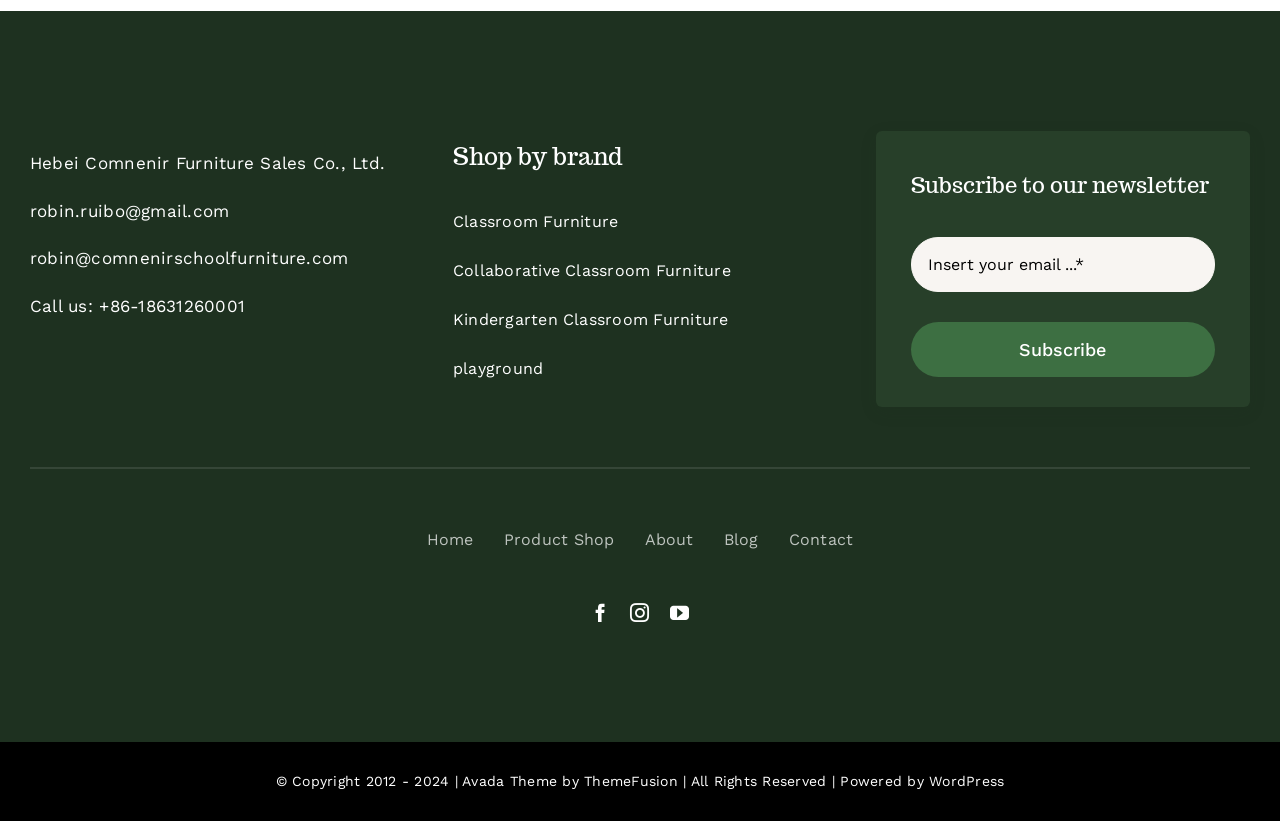Determine the bounding box coordinates for the area that should be clicked to carry out the following instruction: "Follow on Facebook".

[0.462, 0.734, 0.477, 0.757]